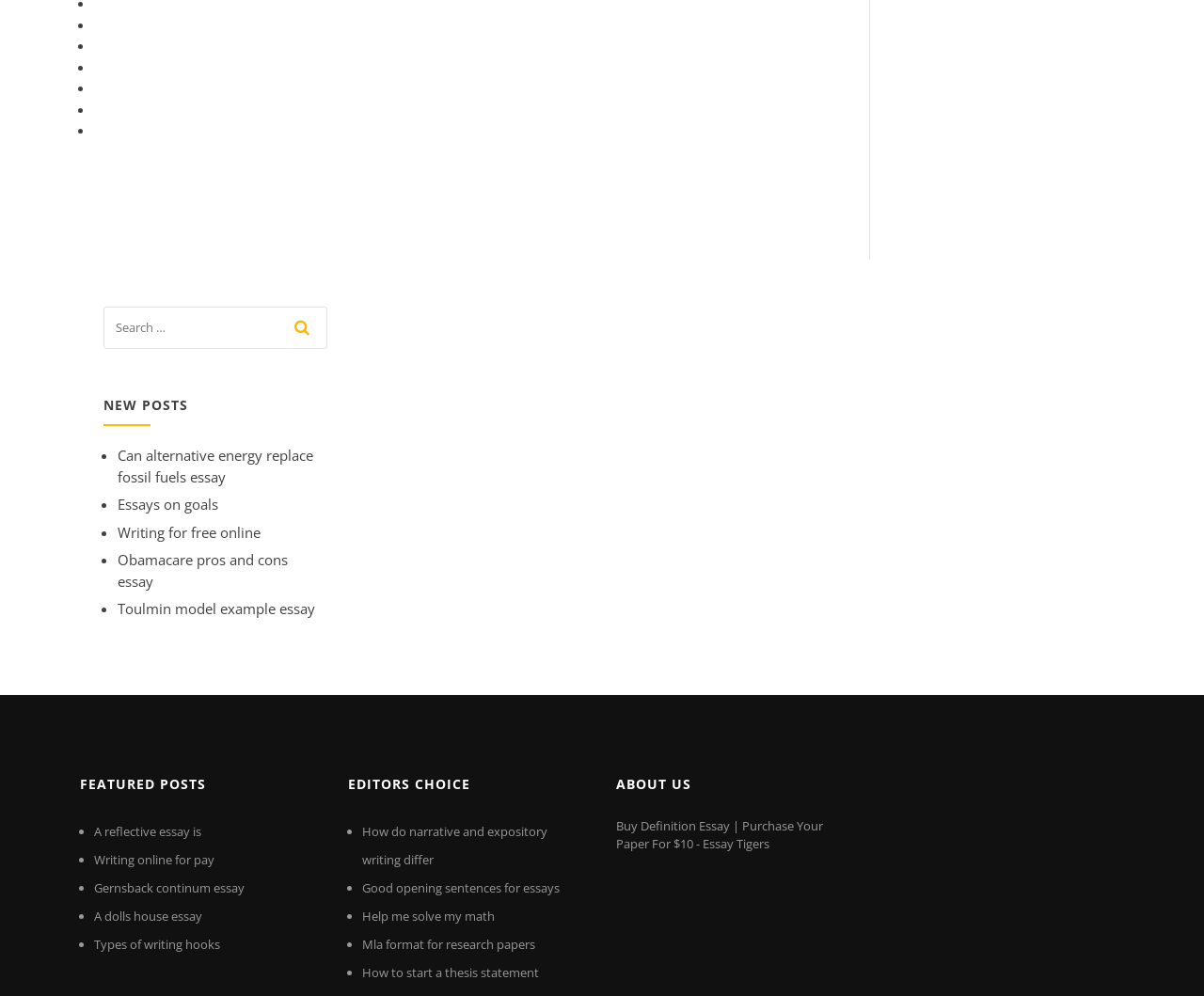Please identify the bounding box coordinates of the region to click in order to complete the task: "view the 'FEATURED POSTS' section". The coordinates must be four float numbers between 0 and 1, specified as [left, top, right, bottom].

[0.066, 0.768, 0.266, 0.806]